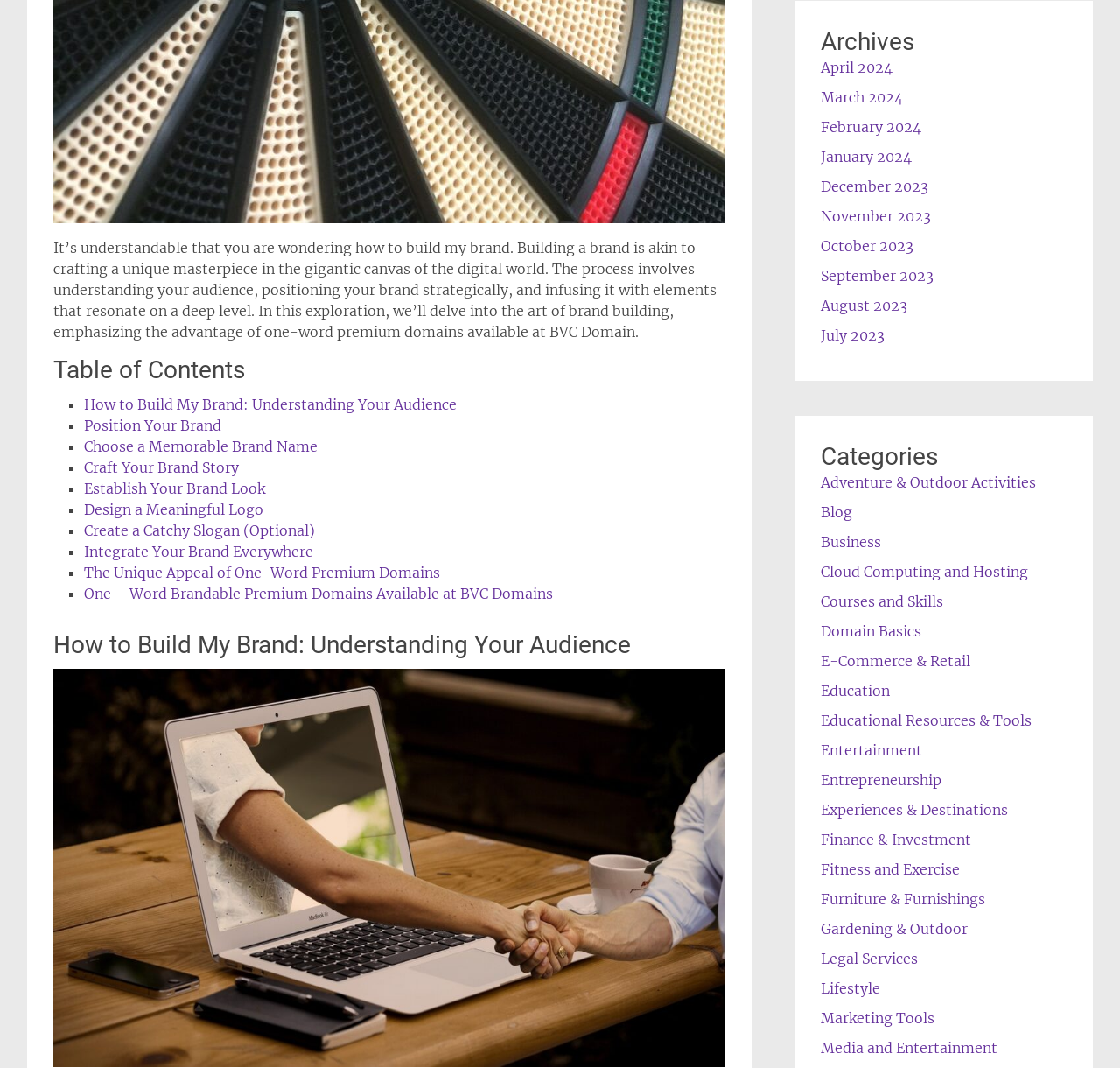Please provide a detailed answer to the question below by examining the image:
What type of domains are available at BVC Domain?

According to the webpage, BVC Domain offers one-word premium domains, which are highlighted as a unique advantage in building a brand. This suggests that BVC Domain specializes in providing high-quality, memorable domain names.